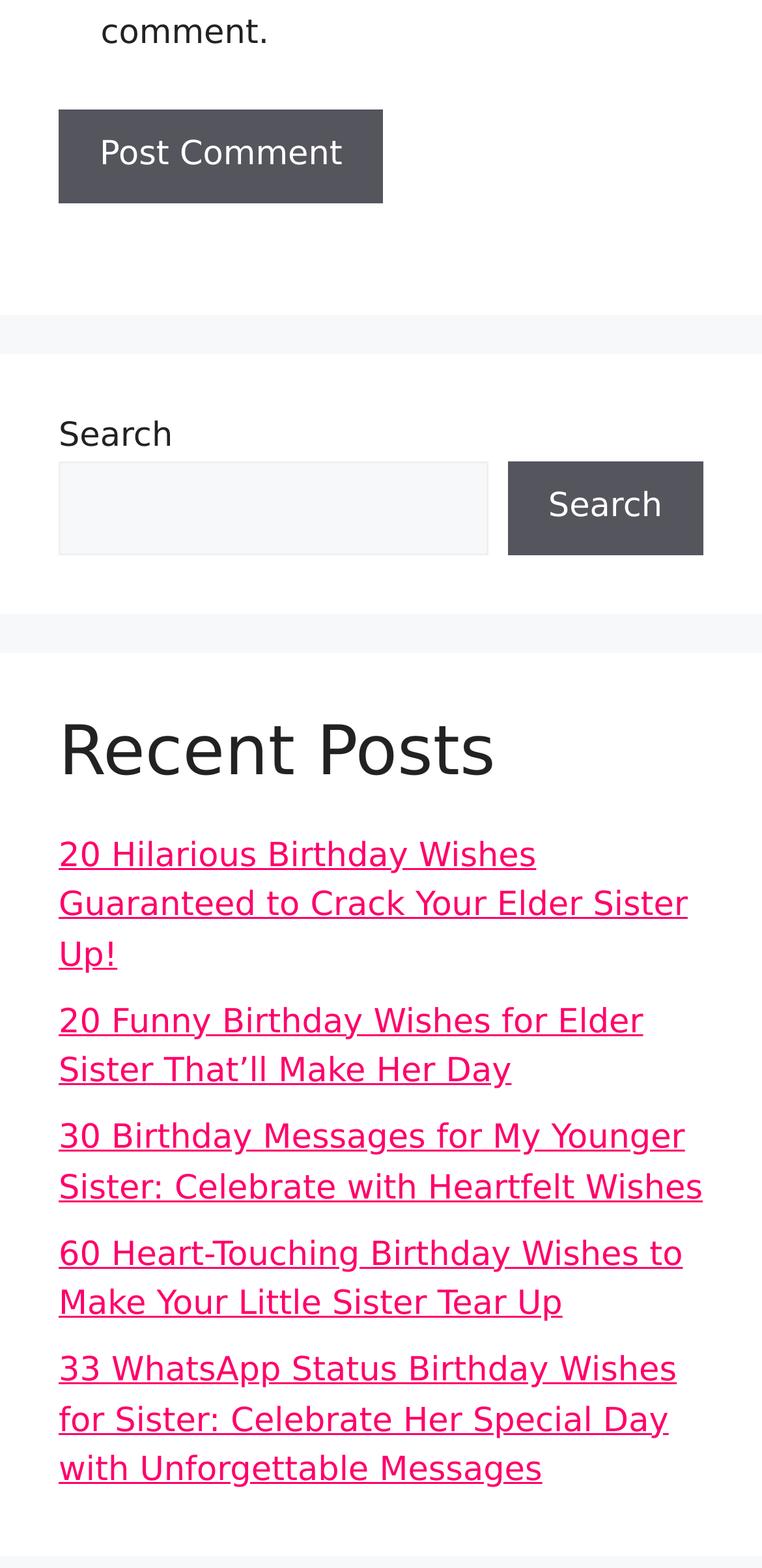Please find the bounding box coordinates of the element that you should click to achieve the following instruction: "View 'Recent Posts'". The coordinates should be presented as four float numbers between 0 and 1: [left, top, right, bottom].

[0.077, 0.453, 0.923, 0.506]